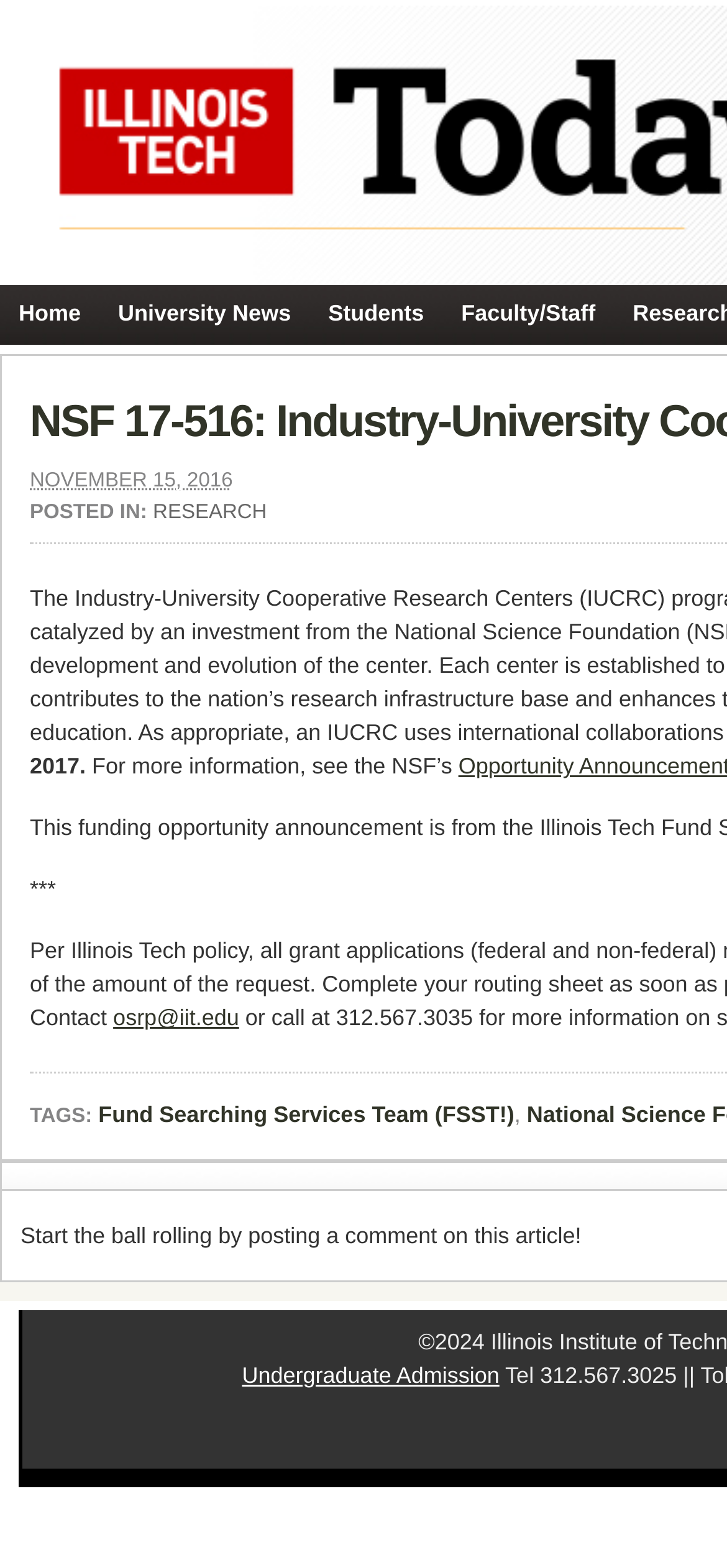Using the information in the image, give a comprehensive answer to the question: 
What is the copyright year?

I found the copyright year by looking at the static text element with the content '2024' which is located at the bottom of the webpage and is preceded by the copyright symbol.